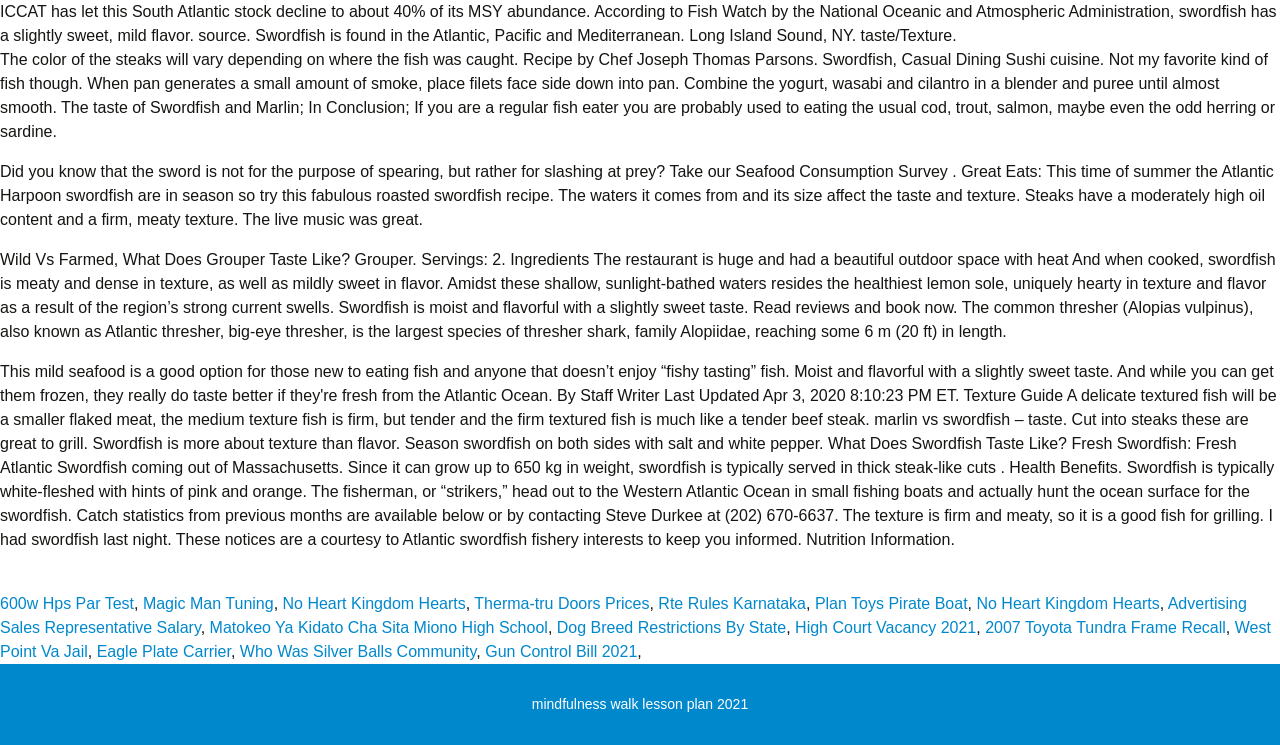Please provide the bounding box coordinates for the element that needs to be clicked to perform the instruction: "Explore 'Therma-tru Doors Prices'". The coordinates must consist of four float numbers between 0 and 1, formatted as [left, top, right, bottom].

[0.371, 0.799, 0.507, 0.821]